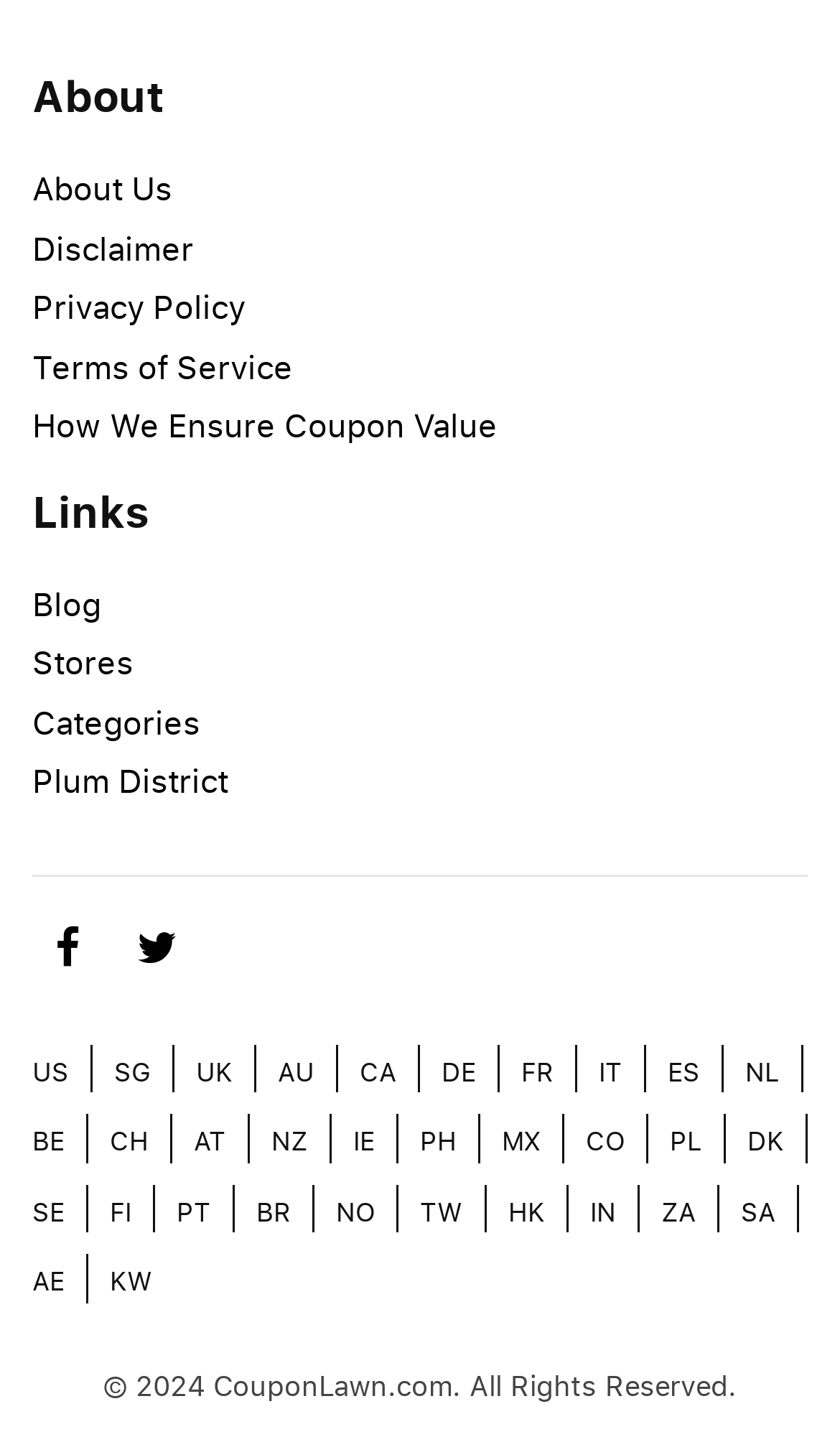What is the second category link?
Answer the question based on the image using a single word or a brief phrase.

Stores